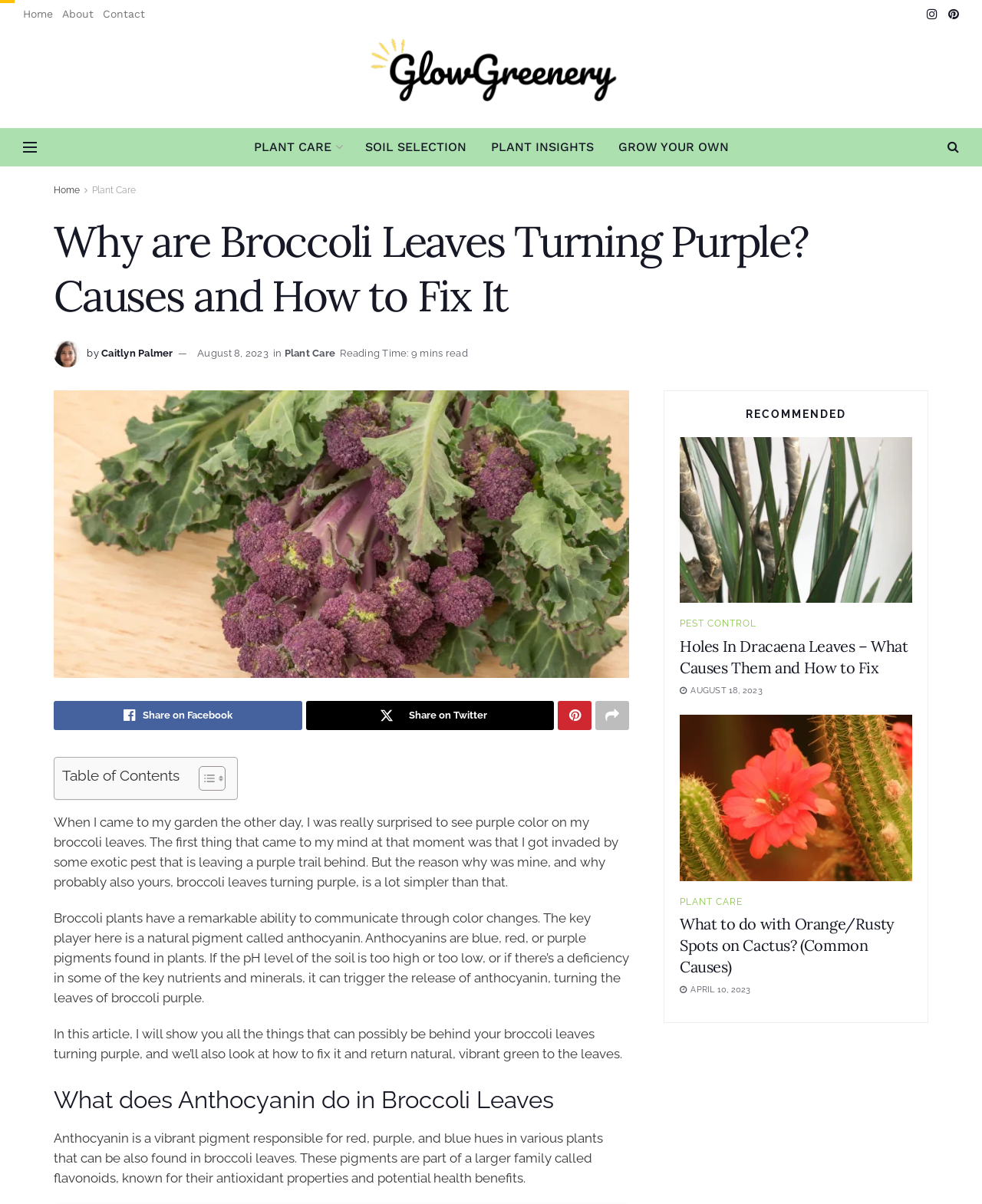Locate the bounding box coordinates of the clickable region necessary to complete the following instruction: "Share the article on Facebook". Provide the coordinates in the format of four float numbers between 0 and 1, i.e., [left, top, right, bottom].

[0.055, 0.582, 0.307, 0.606]